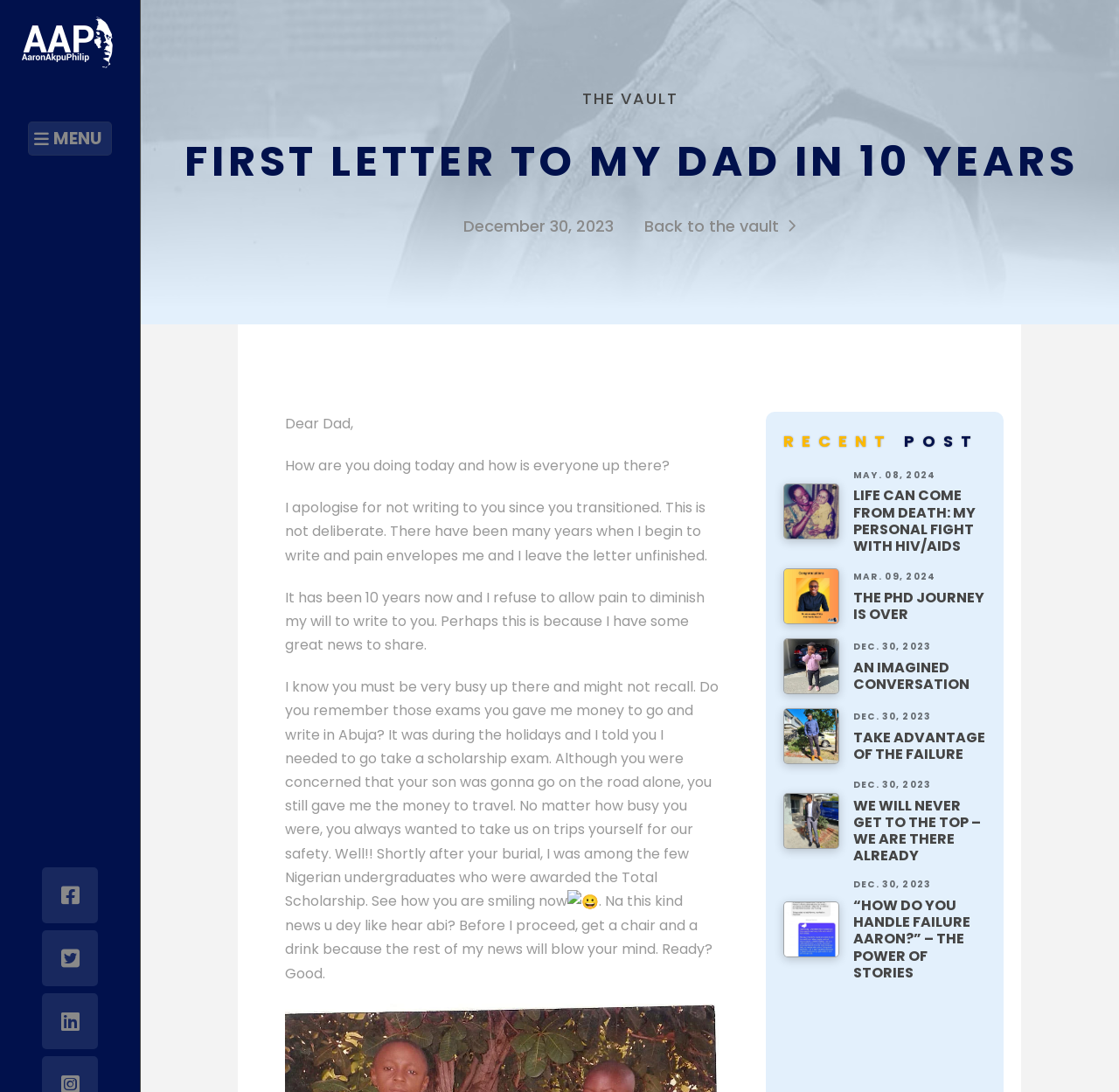What is the title of the first article under 'RECENT POST'?
Examine the image closely and answer the question with as much detail as possible.

I looked at the 'RECENT POST' section and found the first article, which is titled 'AN IMAGINED CONVERSATION'.